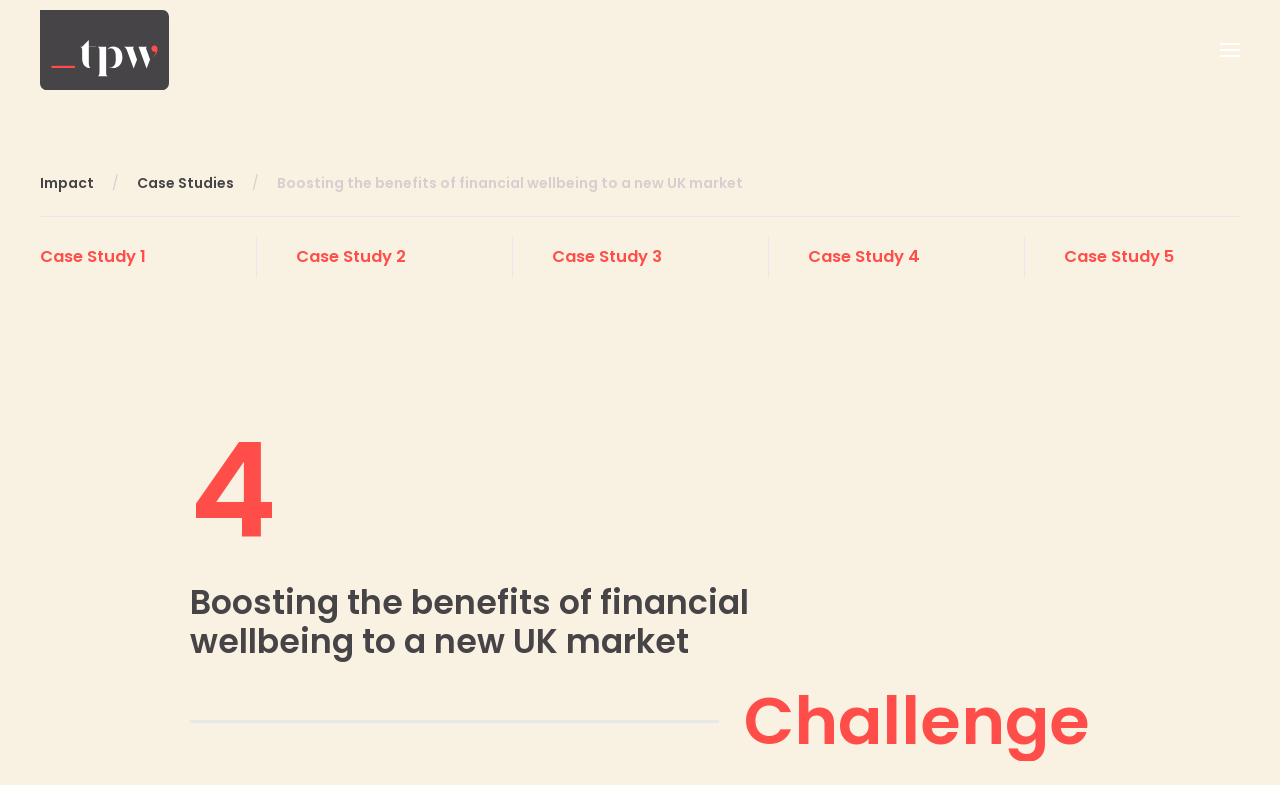Specify the bounding box coordinates of the element's area that should be clicked to execute the given instruction: "Click the 'Skip to main content' link". The coordinates should be four float numbers between 0 and 1, i.e., [left, top, right, bottom].

[0.035, 0.057, 0.169, 0.087]